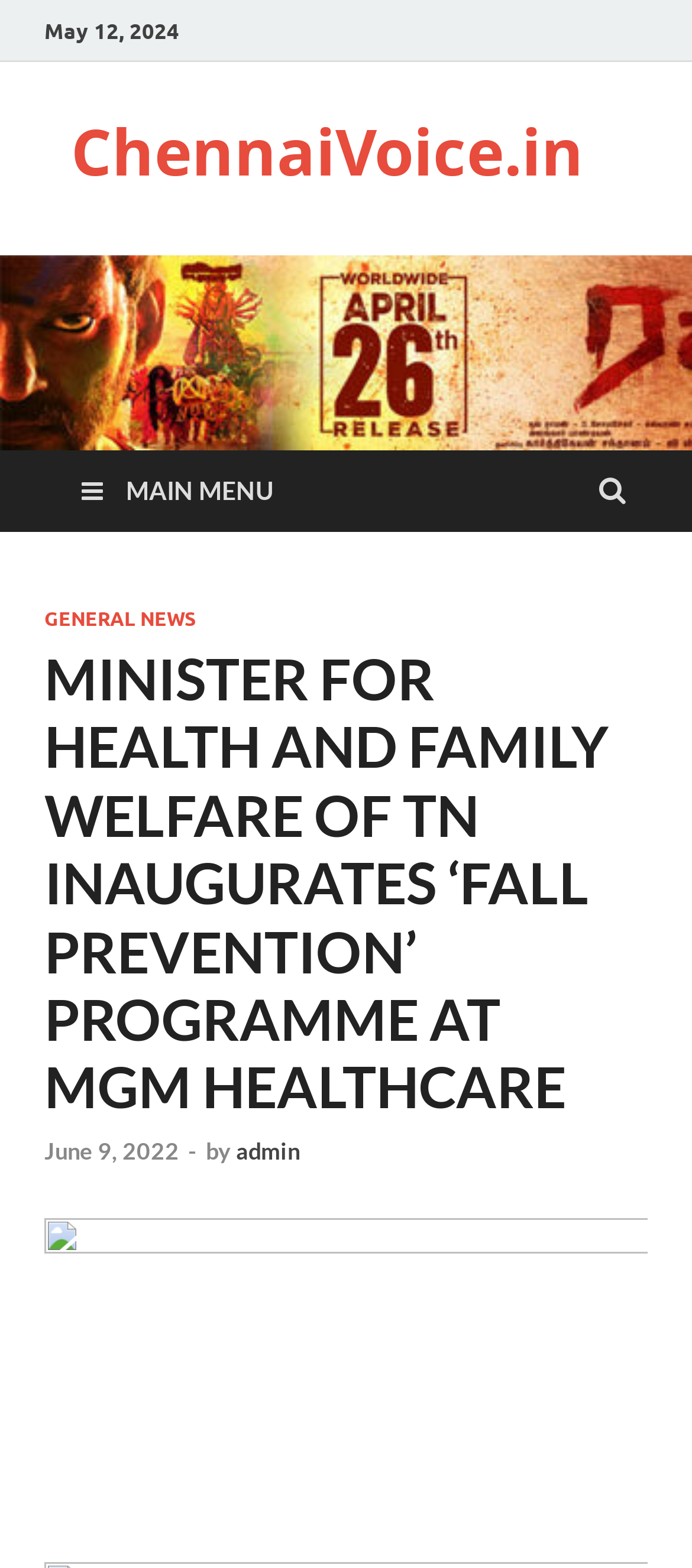Provide a thorough and detailed response to the question by examining the image: 
What is the category of the article?

I found the category of the article by looking at the main menu section, where it says 'GENERAL NEWS' in a link element.